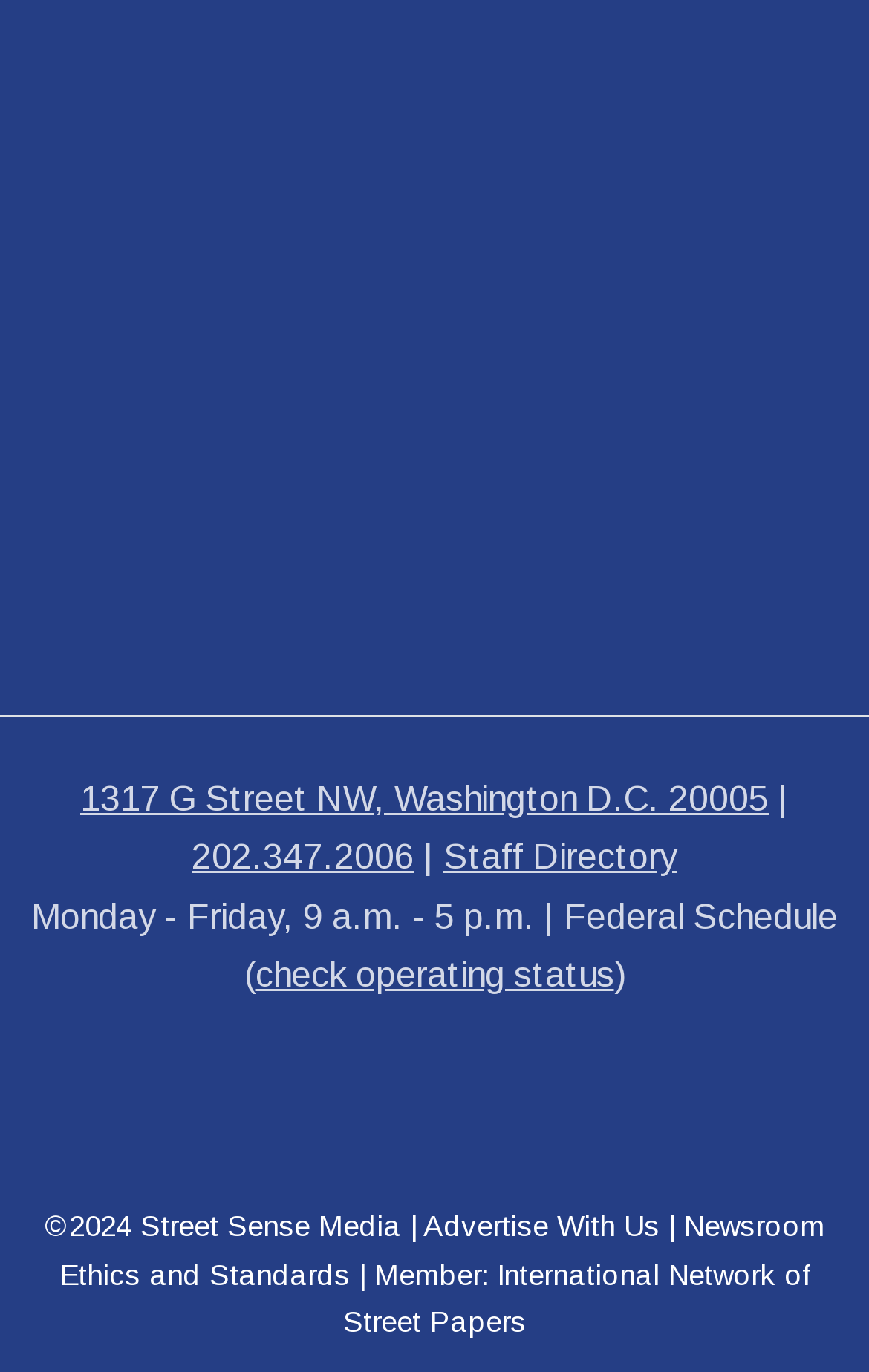What is the phone number of the organization?
Using the image as a reference, answer the question in detail.

I found the phone number by looking at the link element with the text '202.347.2006' which is located near the address of the organization.